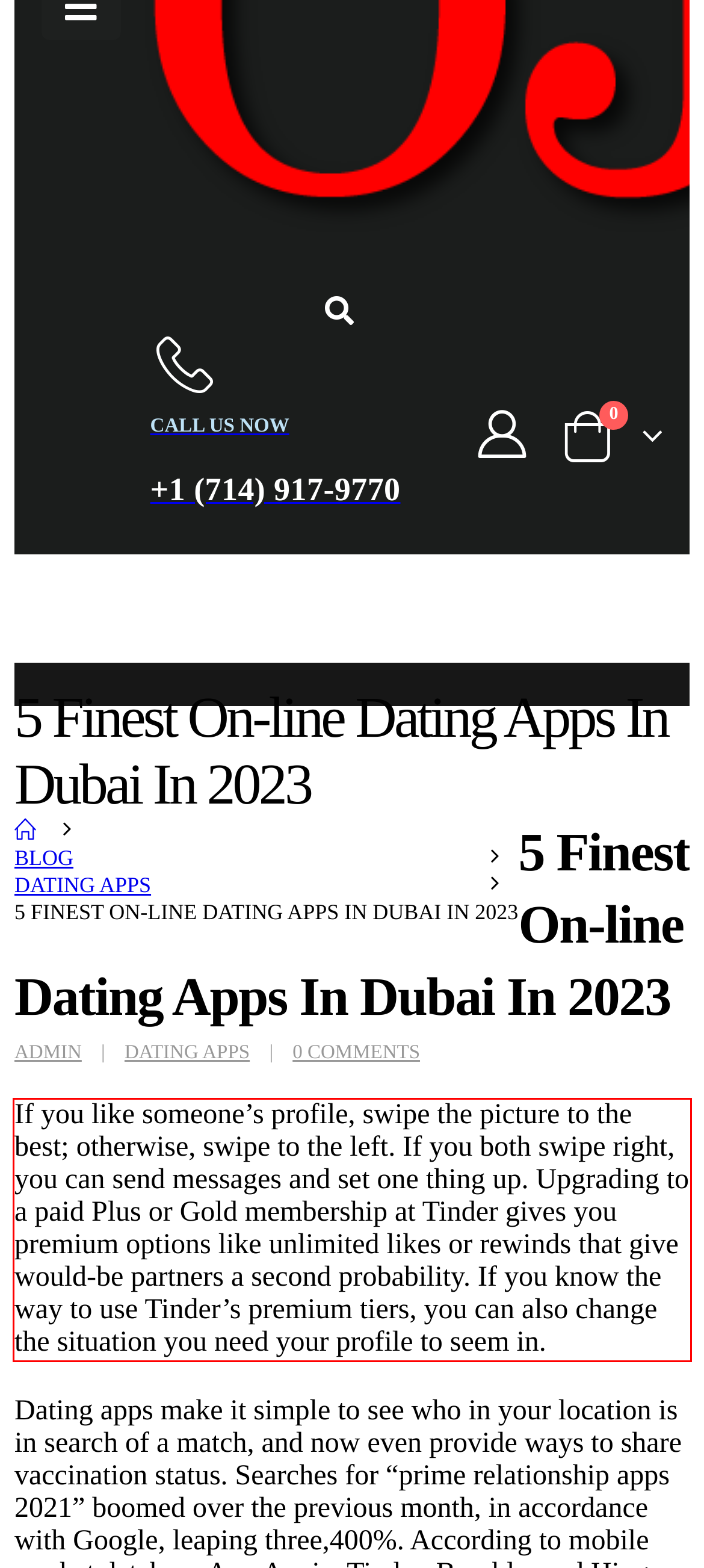Using the provided screenshot of a webpage, recognize the text inside the red rectangle bounding box by performing OCR.

If you like someone’s profile, swipe the picture to the best; otherwise, swipe to the left. If you both swipe right, you can send messages and set one thing up. Upgrading to a paid Plus or Gold membership at Tinder gives you premium options like unlimited likes or rewinds that give would-be partners a second probability. If you know the way to use Tinder’s premium tiers, you can also change the situation you need your profile to seem in.